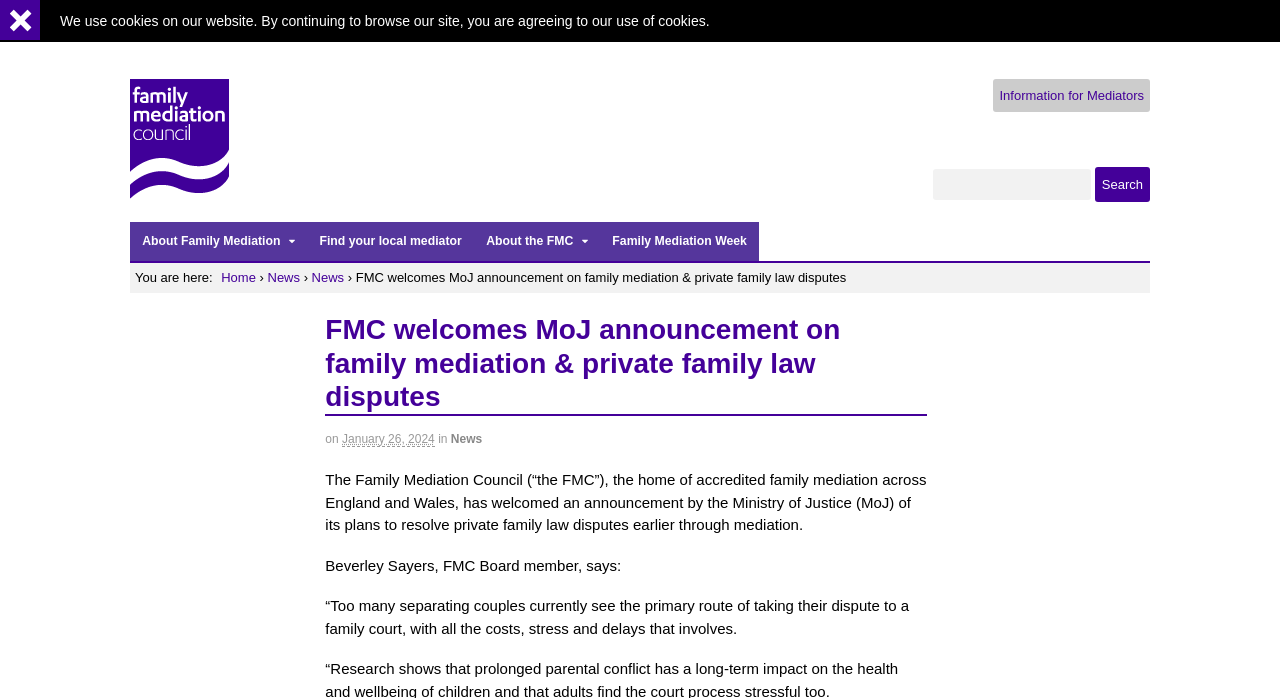Please provide a comprehensive response to the question below by analyzing the image: 
What is the date of the news article?

The date of the news article can be found in the text content of the webpage, which mentions '2024-01-26T00:01:37+0000' in a specific format, and when converted to a readable format, it becomes 'January 26, 2024'.